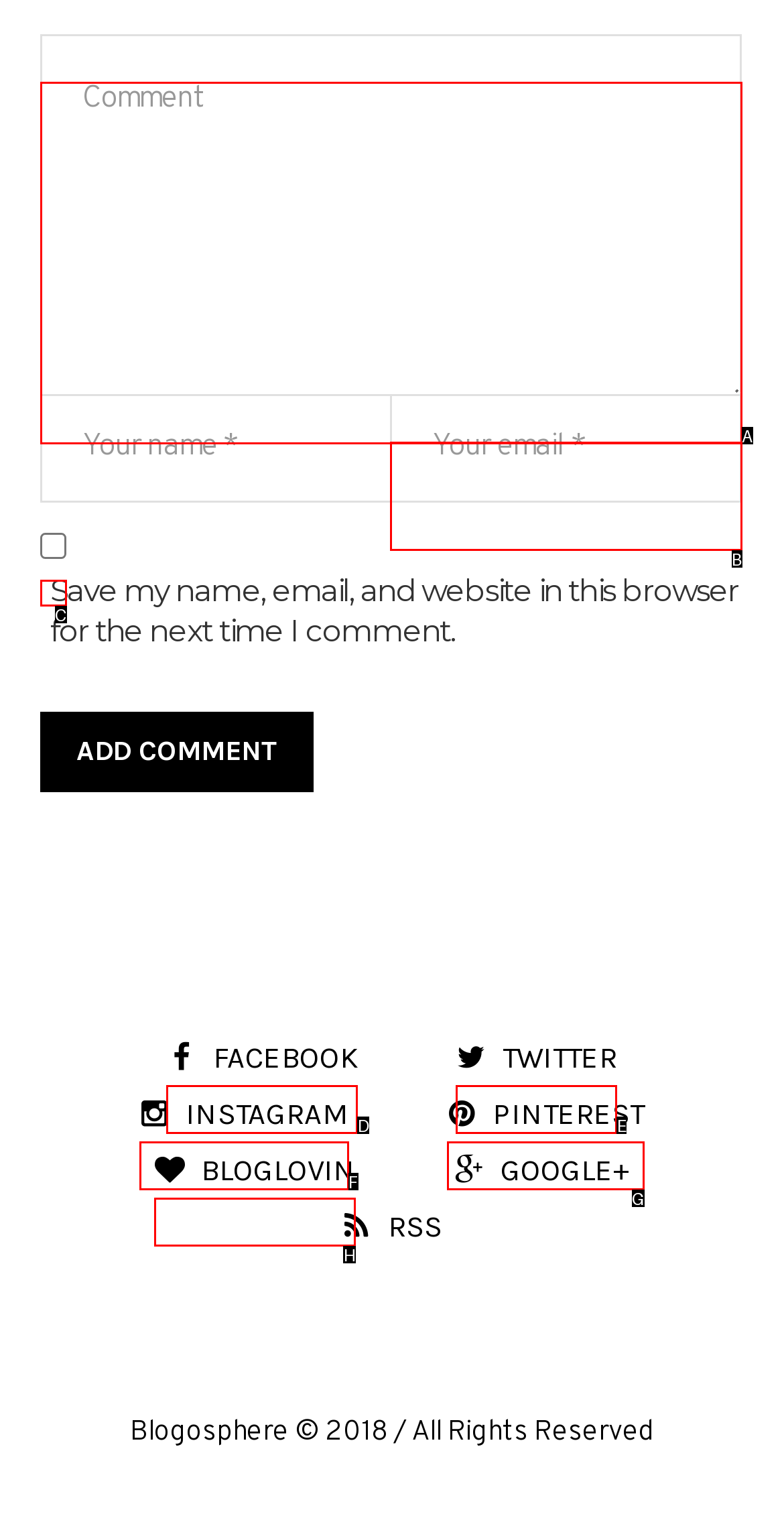Match the element description to one of the options: Bloglovin
Respond with the corresponding option's letter.

H